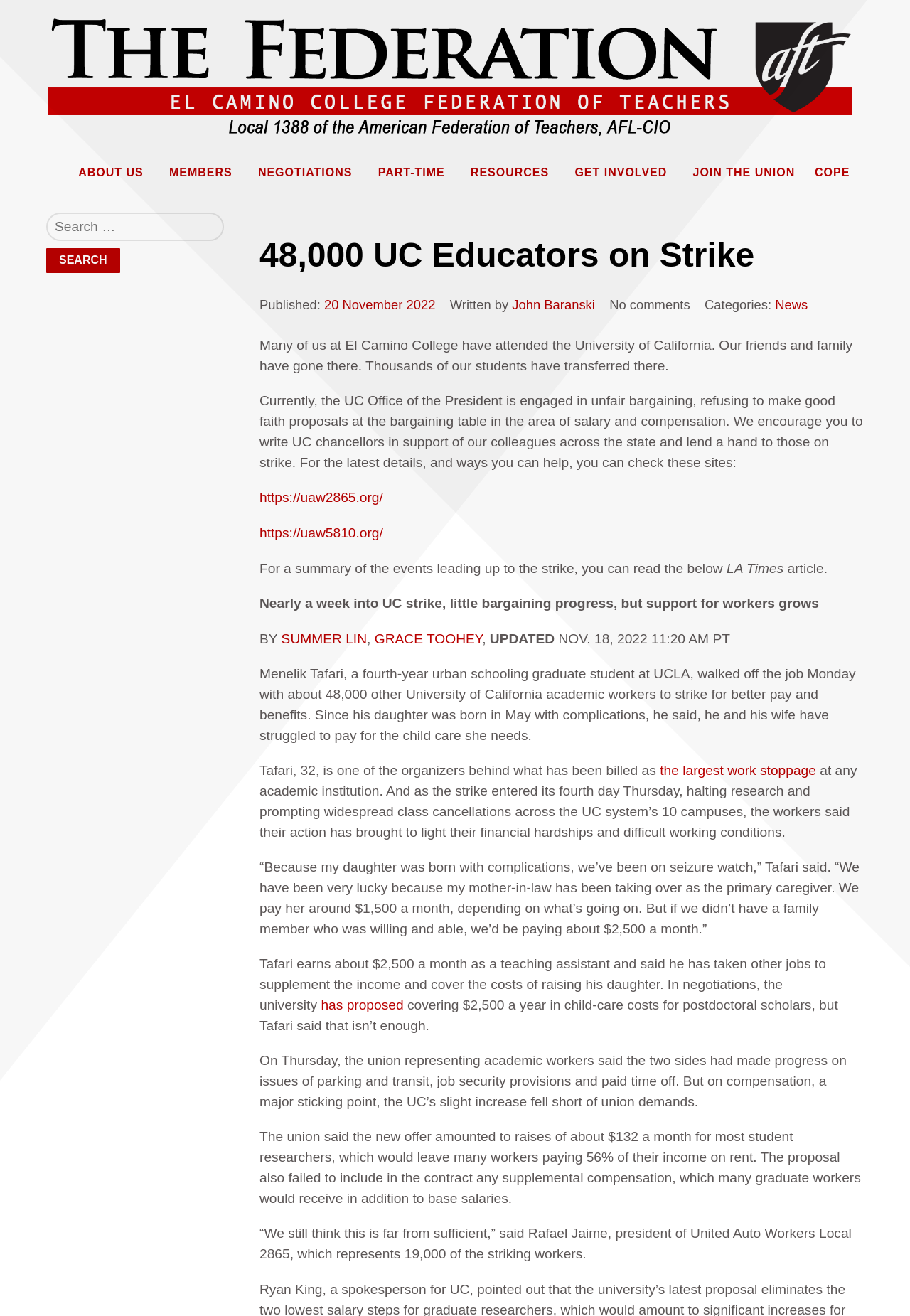How much does Menelik Tafari pay his mother-in-law for childcare?
Based on the screenshot, provide a one-word or short-phrase response.

$1,500 a month